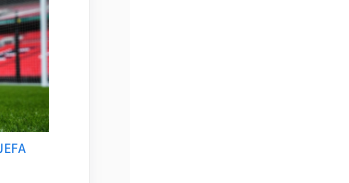Please provide a detailed answer to the question below based on the screenshot: 
What is visible behind the grass?

The presence of the goalpost behind the grass indicates that it is visible behind the grass, setting a dynamic scene likely taken during a high-stakes match.